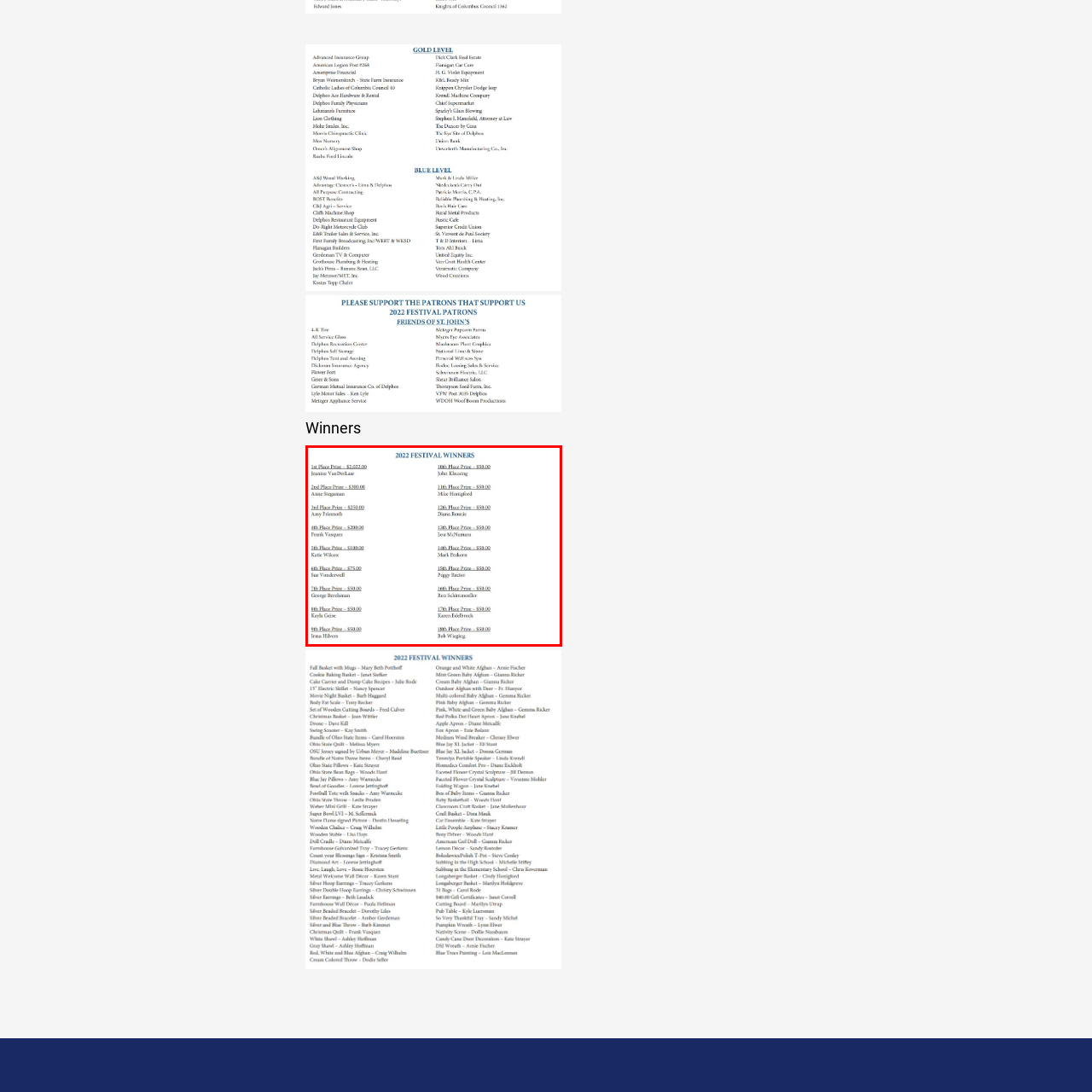Give an in-depth description of the image highlighted with the red boundary.

This image showcases the list of winners for a festival held in 2022, prominently titled "2022 Festival Winners." The list details the prize distribution among various participants. 

- **1st Place Prize** of $2,500 was awarded to **Jeanne VanDerLaan**, followed by **Anne Stigman** in the 2nd place, receiving $1,000.
- The **3rd Place Prize** of $500 went to **Amy Freundlich.**
- Other entrants include **Frank Vespa** at 4th place with a prize of $250, **Katie Wilcox** at 5th place receiving $100, and **Sue Vanderwild** at 6th with a prize of $50.

Further down the list, **George Berchum** earned 7th place, along with winners **Kayla Geise** and **Irma Ebers** in 8th and 9th places, respectively, both receiving $50 each. The list continues with the 10th place prize going to **Karen Eichbrook**, also at $50, and **Juli Wigging** taking the last spot with the same amount.

The organized structure highlights the prizes distinctly, celebrating the achievements of each participant in the festival.